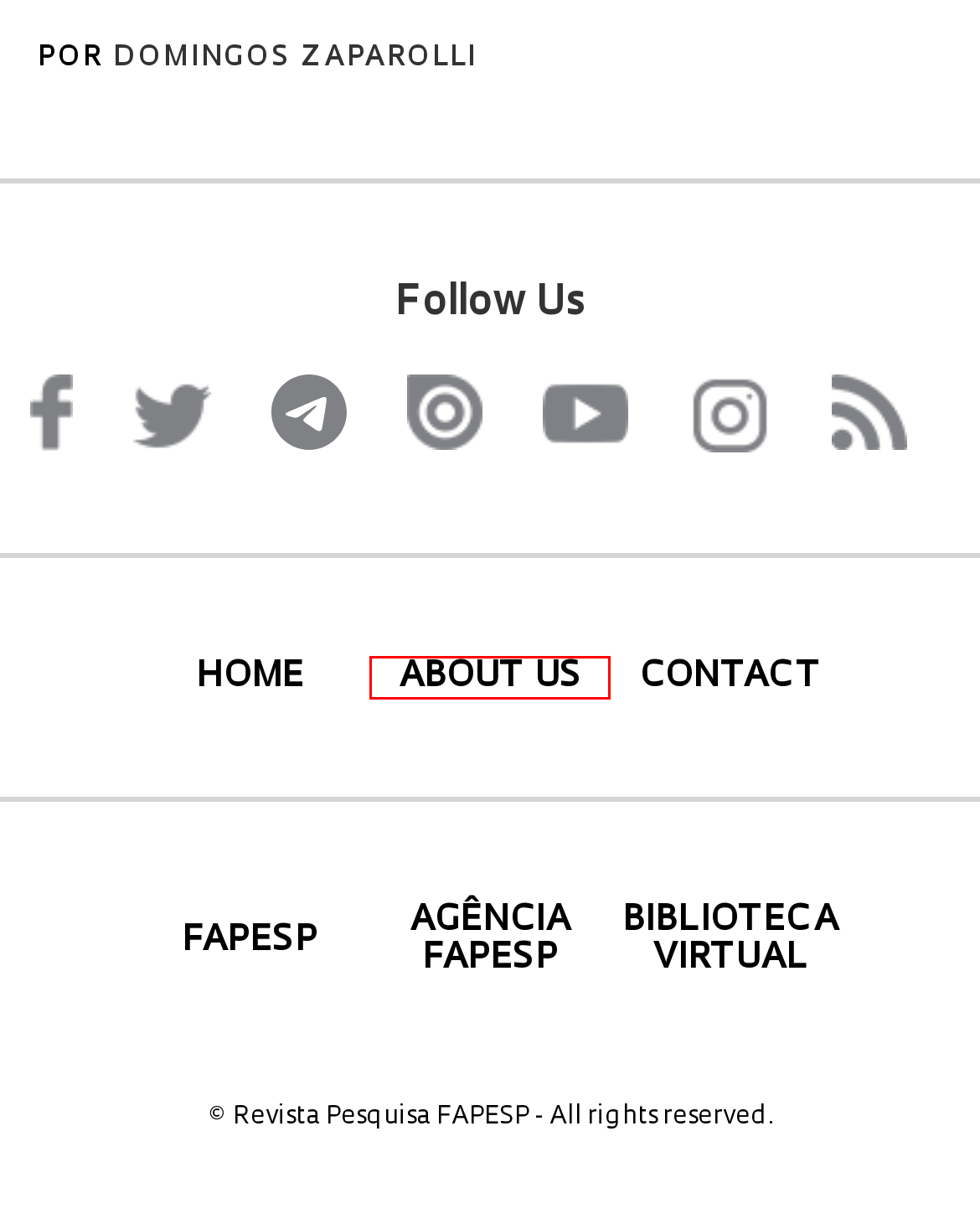You are given a screenshot of a webpage within which there is a red rectangle bounding box. Please choose the best webpage description that matches the new webpage after clicking the selected element in the bounding box. Here are the options:
A. O polêmico nióbio : Revista Pesquisa Fapesp
B. Agência FAPESP
C. Revista Pesquisa Fapesp
D. Domingos Zaparolli : Revista Pesquisa Fapesp
E. FAPESP - Fundação de Amparo à Pesquisa do Estado de São Paulo
F. Um prêmio para homens : Revista Pesquisa Fapesp
G. About us : Revista Pesquisa Fapesp
H. Talk to us : Revista Pesquisa Fapesp

G